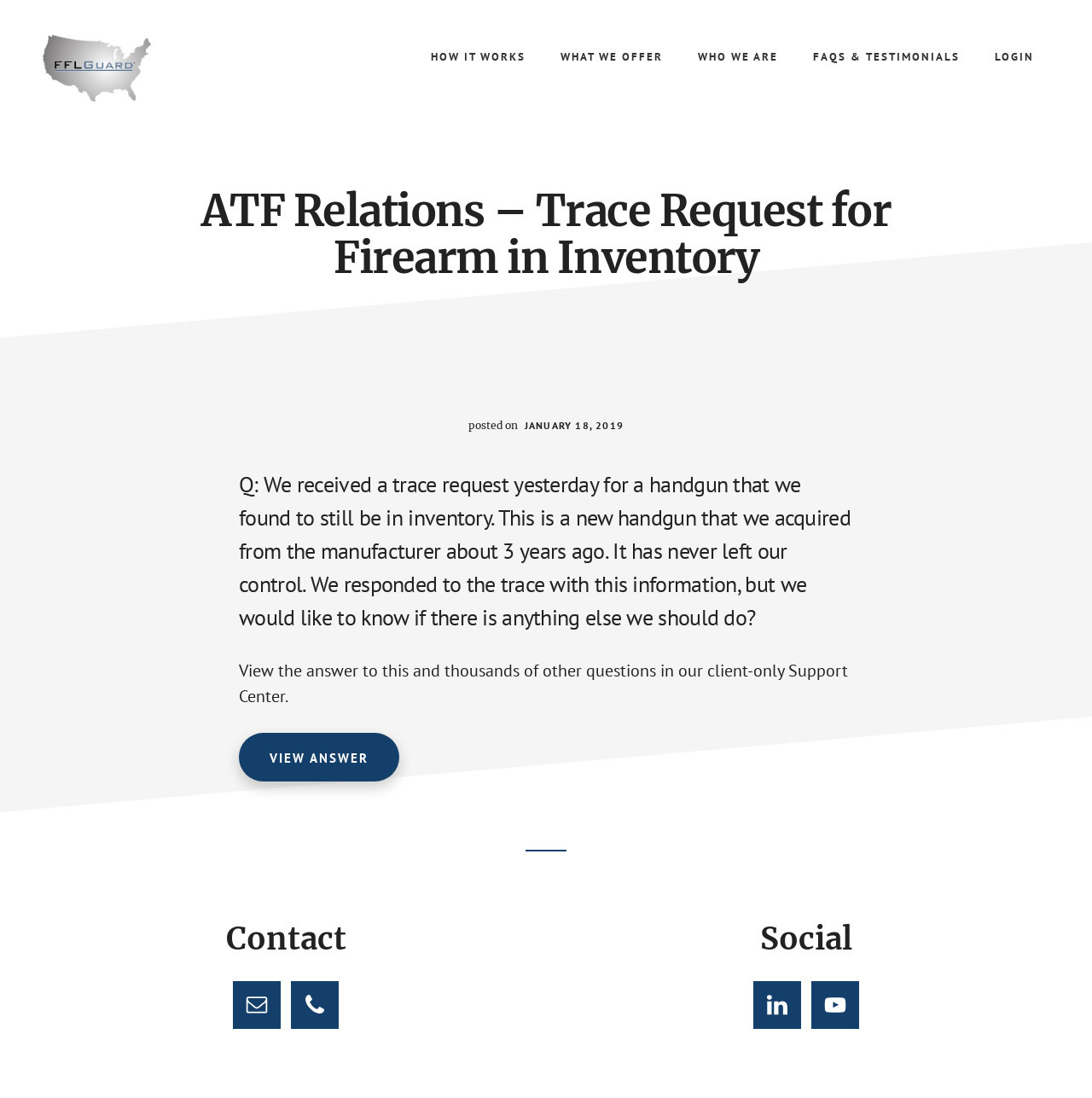Elaborate on the webpage's design and content in a detailed caption.

The webpage is about FFLGuard, a firearms compliance program. At the top, there are two links to skip to main content and footer. Below that, there is a link to FFLGuard and a static text describing it as the "#1 Firearms Compliance Program in the Country". 

To the right of the FFLGuard link, there is a navigation menu with five links: "HOW IT WORKS", "WHAT WE OFFER", "WHO WE ARE", "FAQS & TESTIMONIALS", and "LOGIN". 

The main content of the page is an article titled "ATF Relations – Trace Request for Firearm in Inventory". The article has a heading with the same title, followed by a static text indicating the post date, "JANUARY 18, 2019". 

Below the heading, there is a long paragraph of text describing a scenario where a trace request was received for a handgun that was still in inventory. The text explains that the handgun was acquired from the manufacturer about three years ago and has never left their control. 

Following the paragraph, there is a static text suggesting that the answer to this question and thousands of others can be found in the client-only Support Center. There is a link to "VIEW ANSWER" below this text. 

At the bottom of the page, there are three sections: "Contact", "Social", and a footer section. The "Contact" section has links to "Email" and "Phone", each accompanied by an icon. The "Social" section has links to "LinkedIn" and "YouTube", each accompanied by an icon.